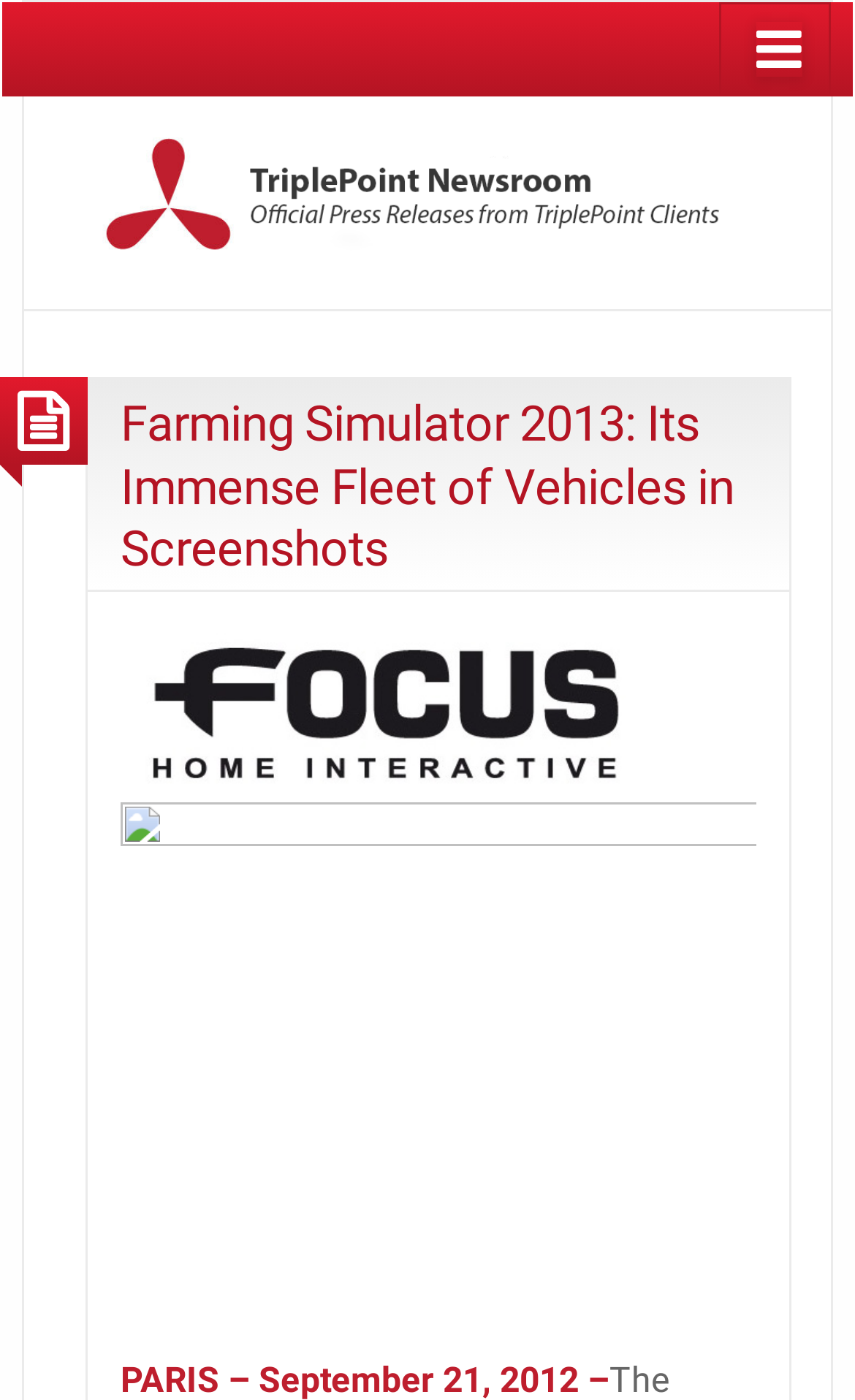Please determine the bounding box coordinates for the UI element described as: "title="TriplePoint Newsroom"".

[0.061, 0.128, 0.939, 0.158]